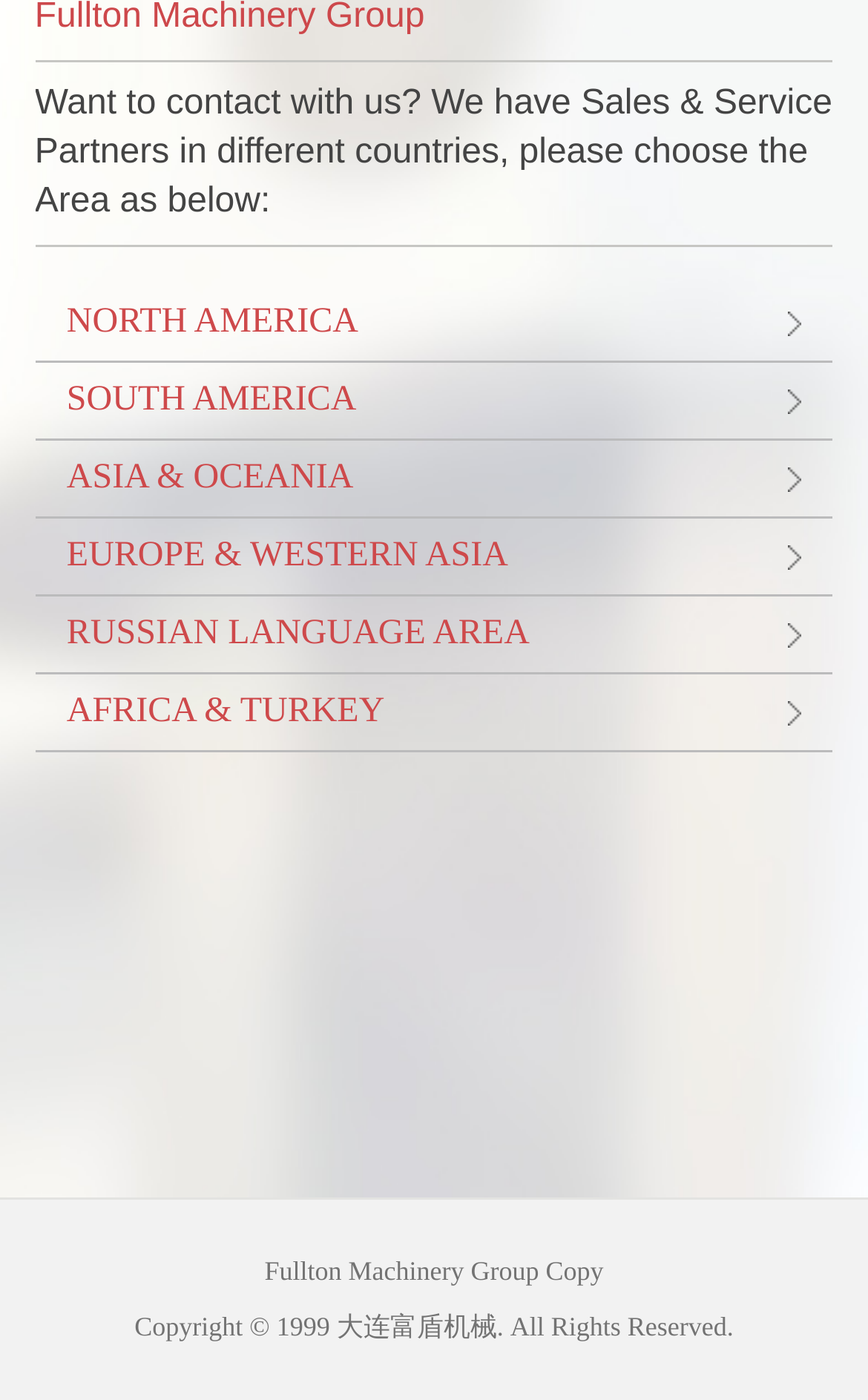What is the language of the Russian Language Area?
Please respond to the question with a detailed and informative answer.

The webpage lists the Russian Language Area as one of the regions for contacting sales and service partners, indicating that the language spoken in this region is Russian.